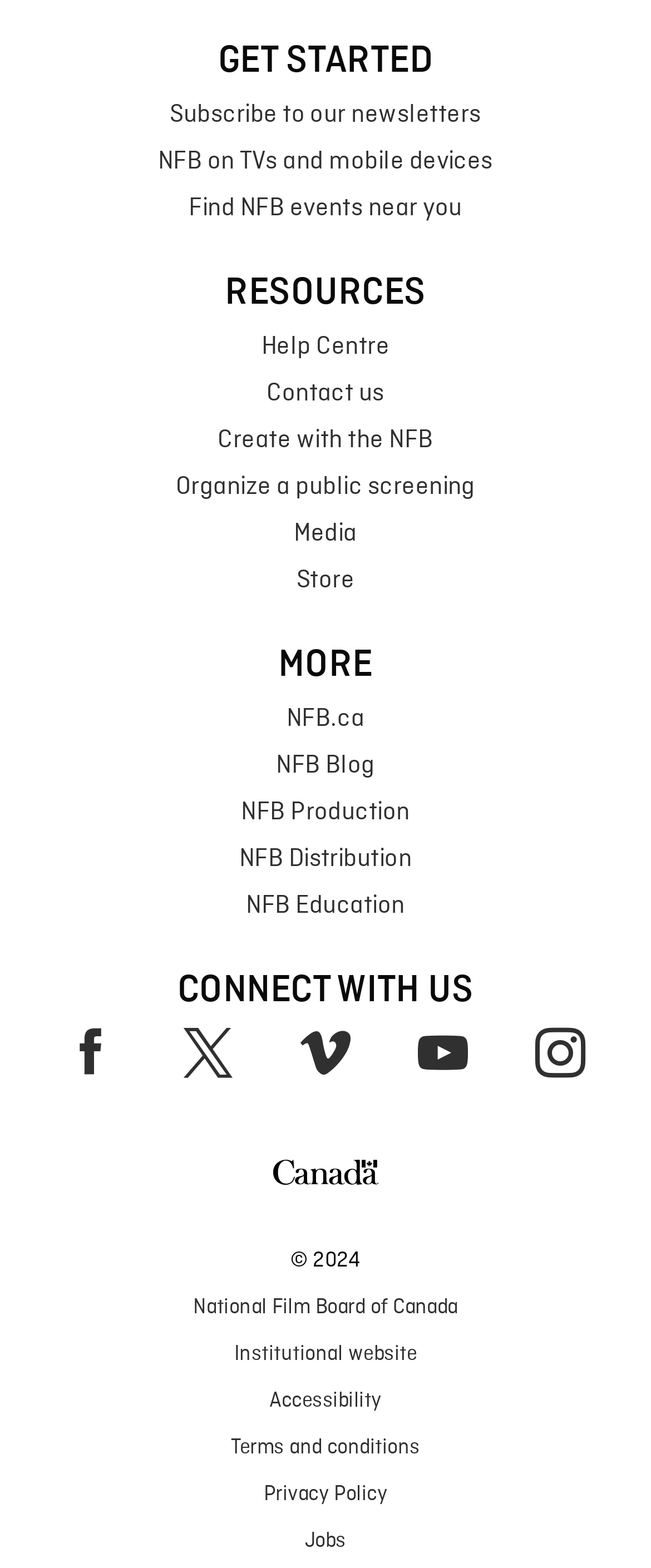Can you provide the bounding box coordinates for the element that should be clicked to implement the instruction: "Get help from the Help Centre"?

[0.025, 0.206, 0.975, 0.236]